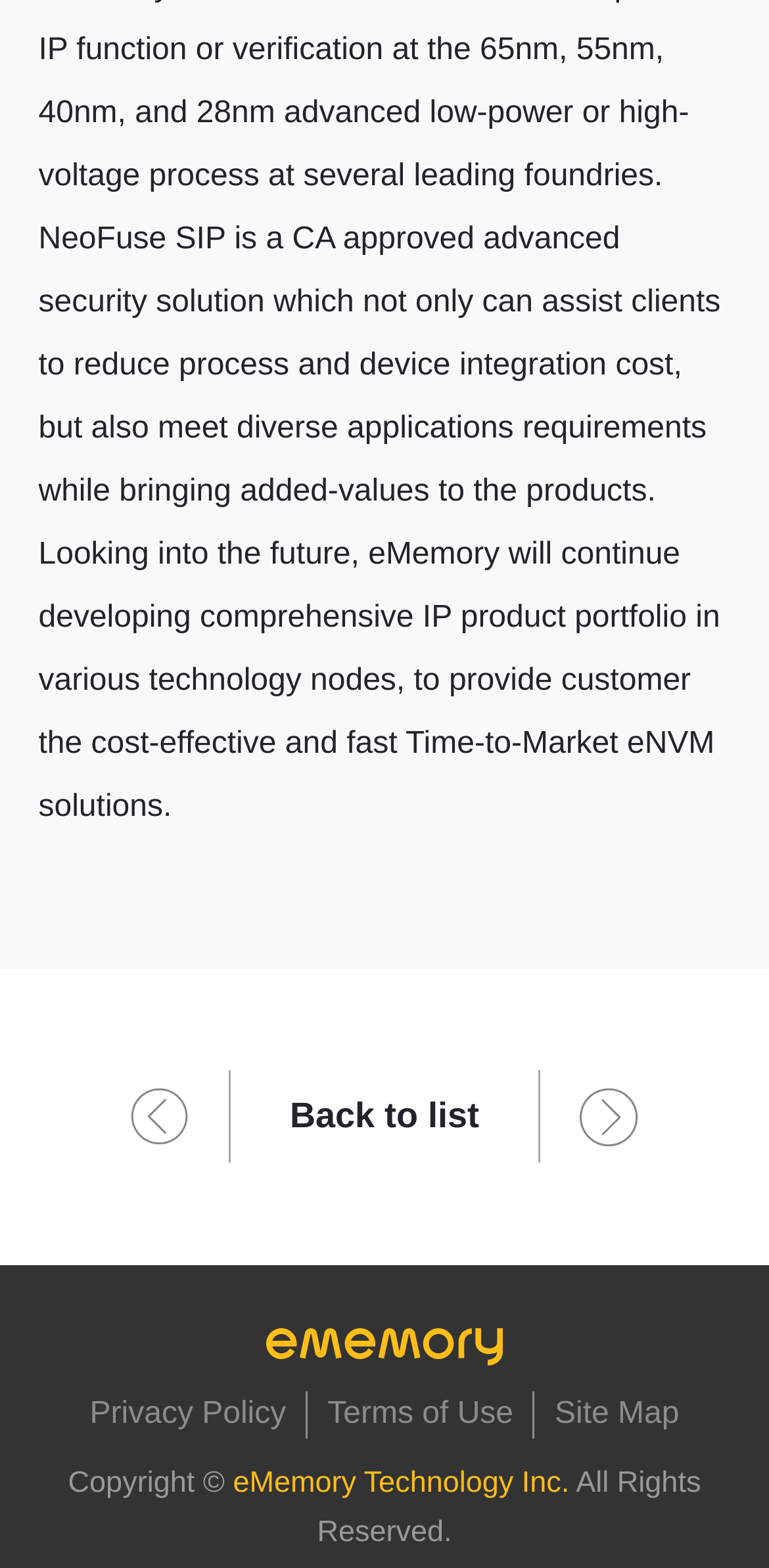Identify the bounding box for the element characterized by the following description: "Terms of Use".

[0.426, 0.887, 0.668, 0.917]